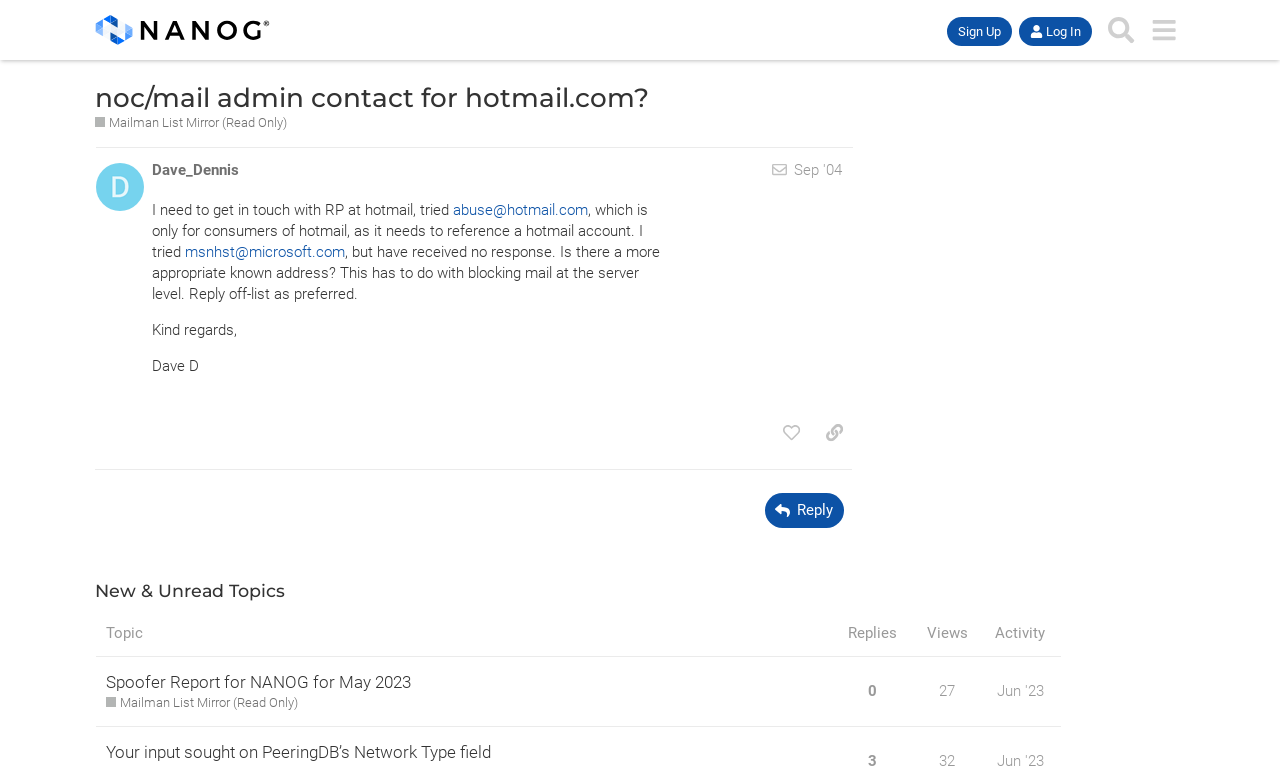Highlight the bounding box coordinates of the region I should click on to meet the following instruction: "Click on the 'Sign Up' button".

[0.74, 0.022, 0.791, 0.06]